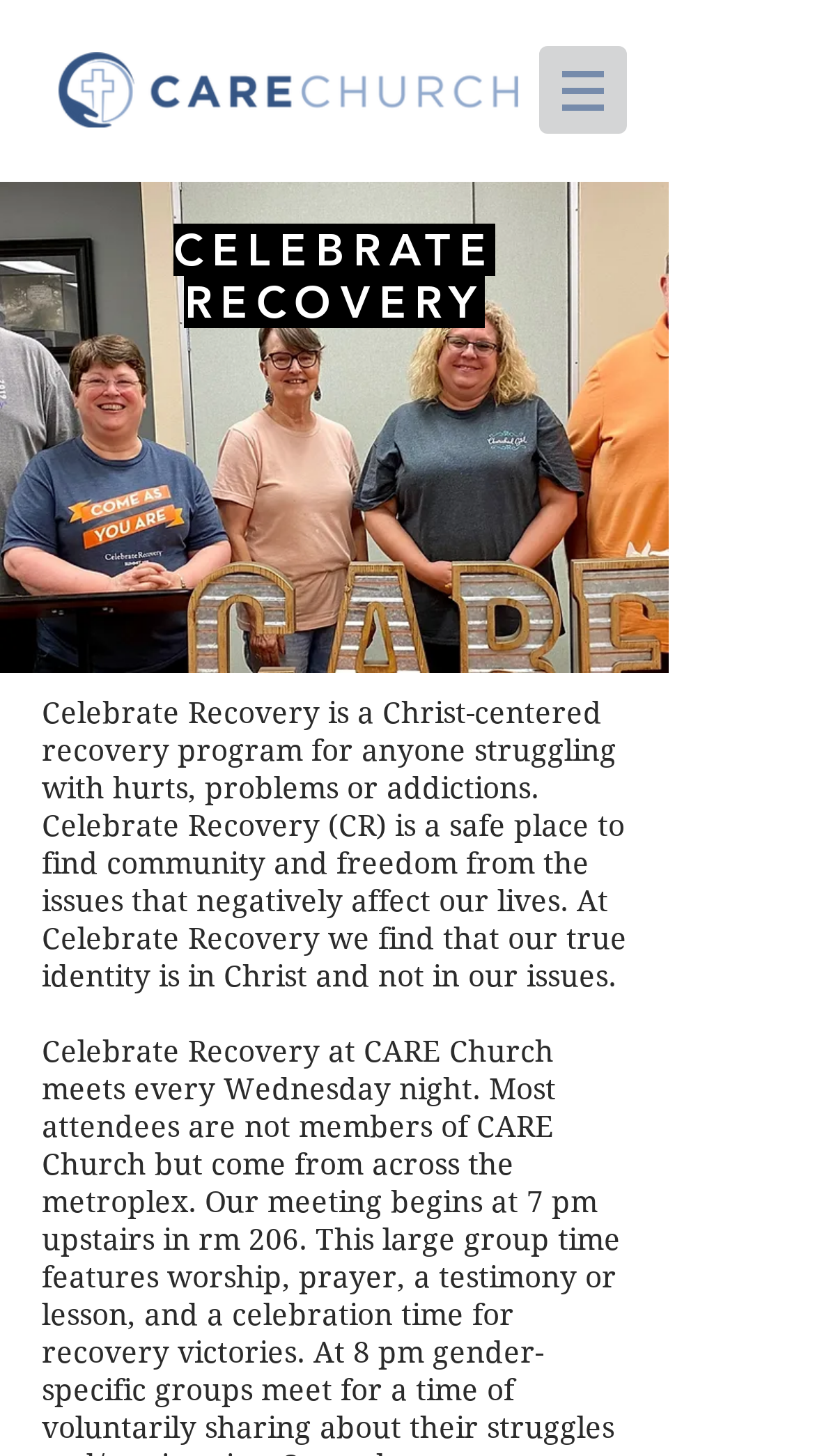What is Celebrate Recovery?
Please answer the question with a detailed and comprehensive explanation.

Based on the webpage content, Celebrate Recovery is described as a Christ-centered recovery program for anyone struggling with hurts, problems or addictions, which suggests that it is a program that helps people recover from various issues with a focus on Christianity.